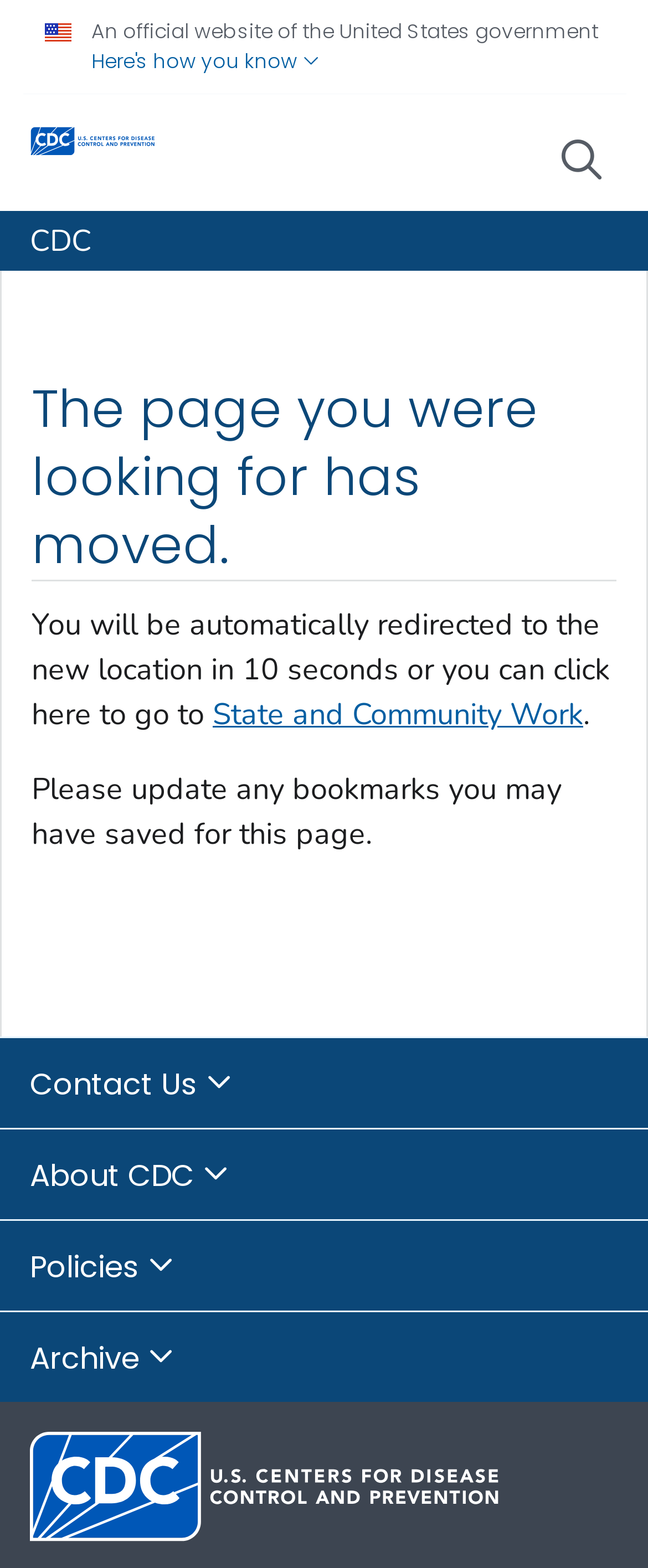Kindly provide the bounding box coordinates of the section you need to click on to fulfill the given instruction: "Search on the website".

[0.867, 0.075, 0.954, 0.12]